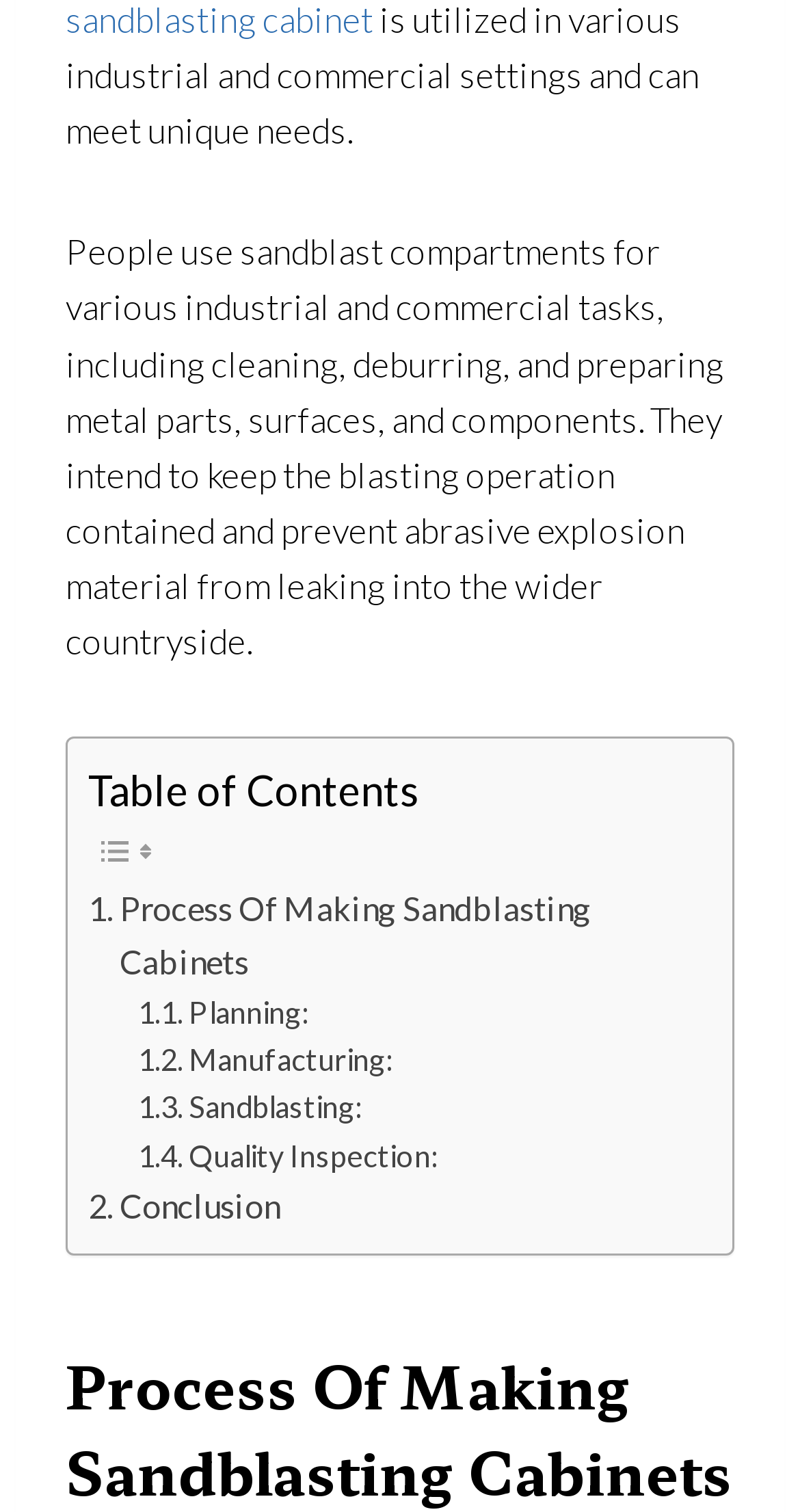How many links are in the table of contents?
Give a one-word or short-phrase answer derived from the screenshot.

5